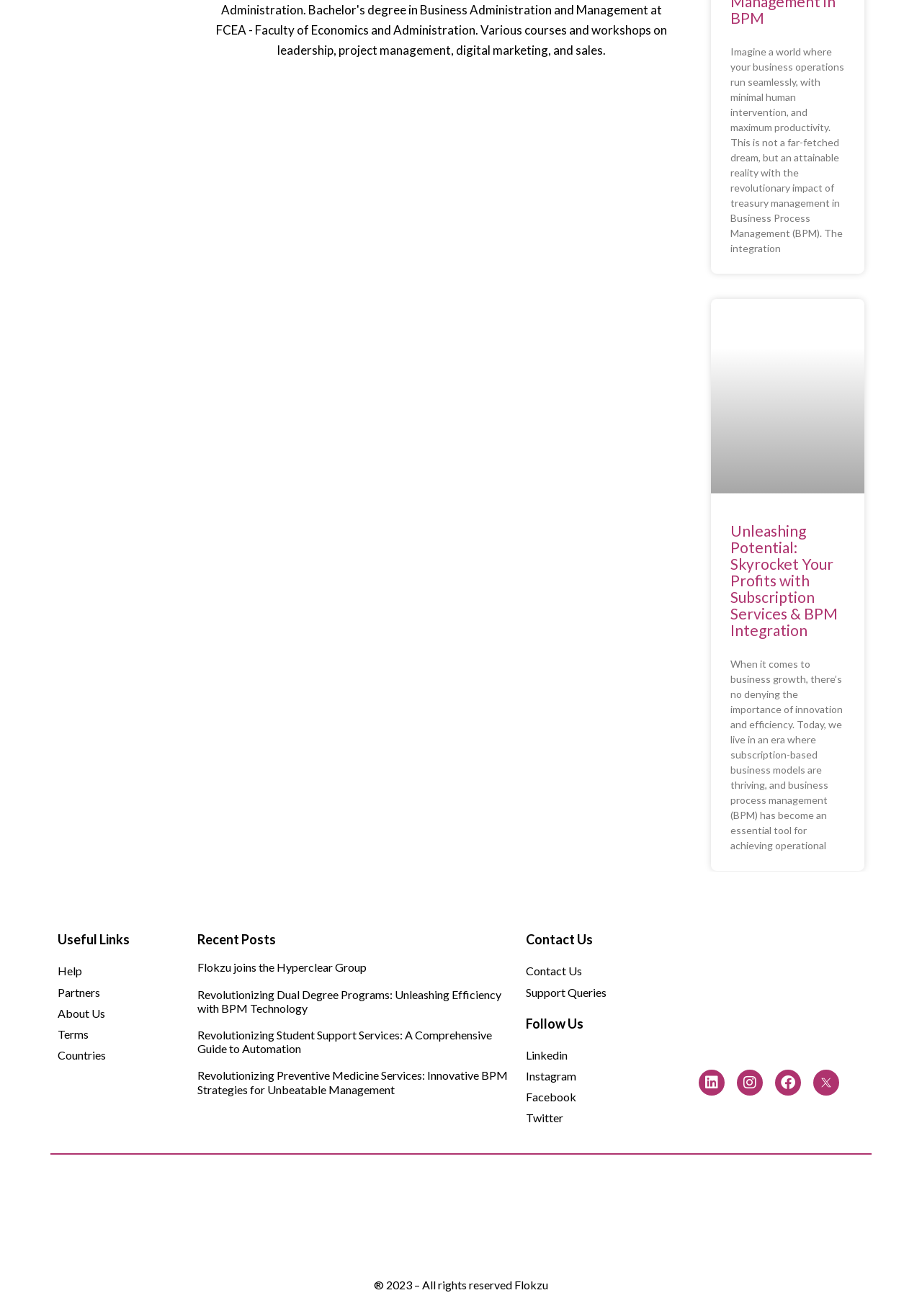Could you specify the bounding box coordinates for the clickable section to complete the following instruction: "Click on the 'Unleashing Potential: Skyrocket Your Profits with Subscription Services & BPM Integration' link"?

[0.792, 0.396, 0.908, 0.486]